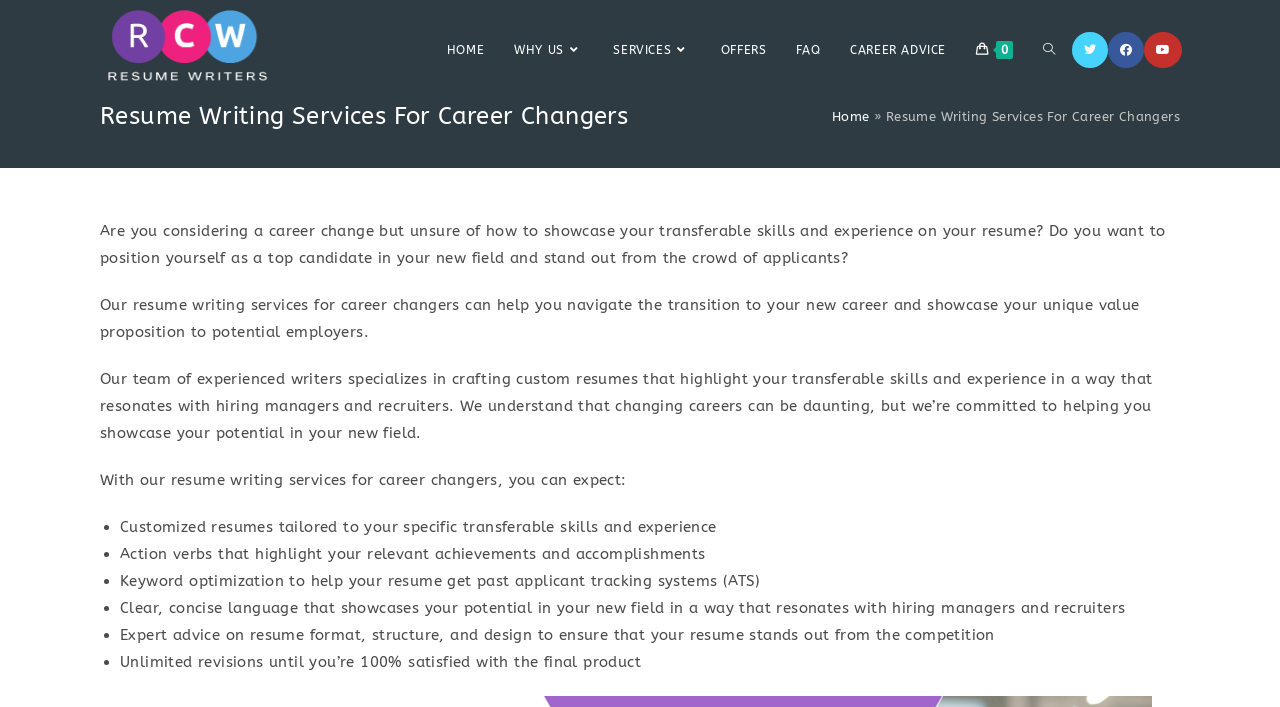Determine the bounding box coordinates of the clickable region to carry out the instruction: "View the CAREER ADVICE page".

[0.652, 0.0, 0.751, 0.141]